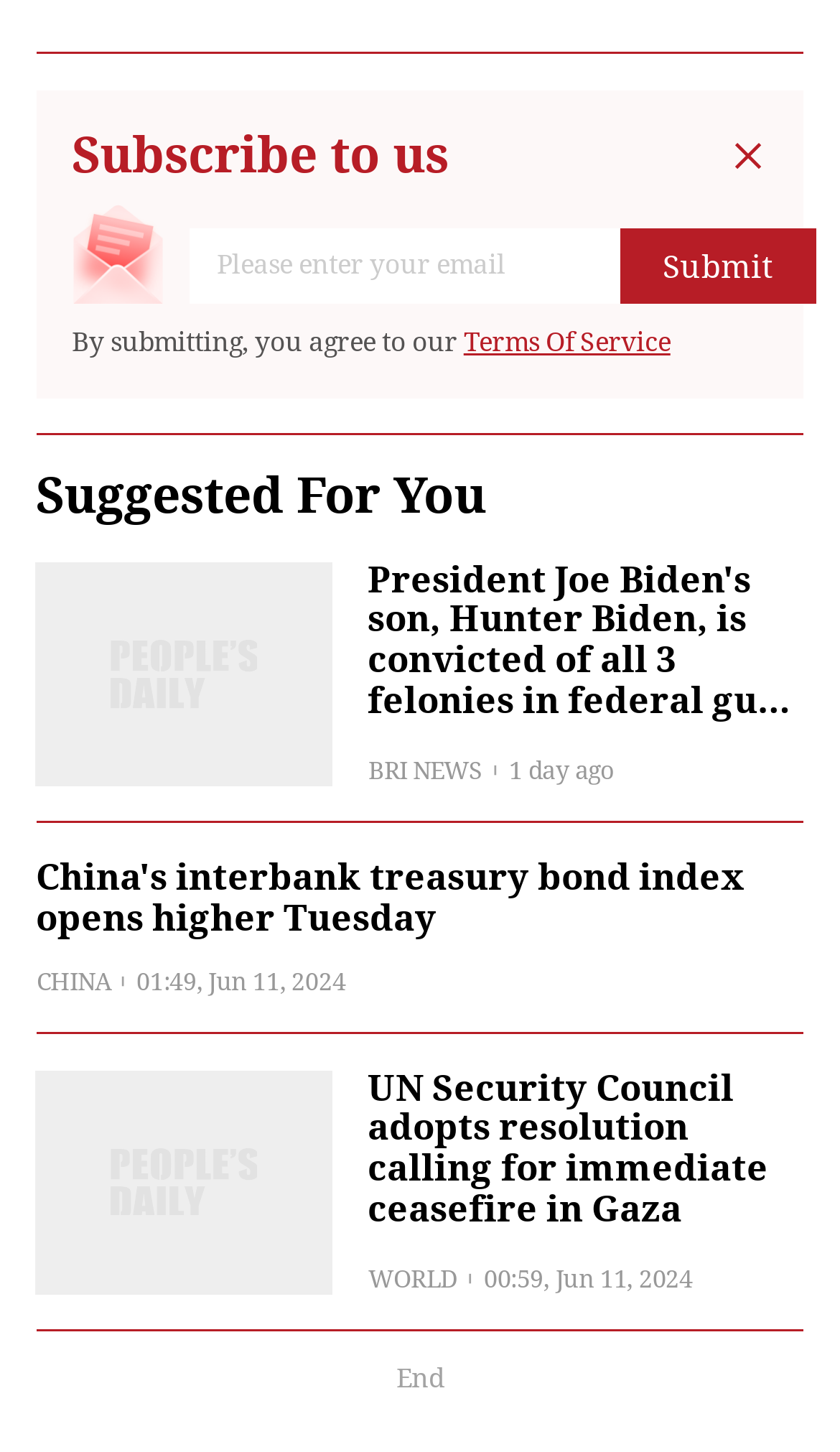Please find the bounding box for the UI component described as follows: "Terms Of Service".

[0.552, 0.225, 0.798, 0.247]